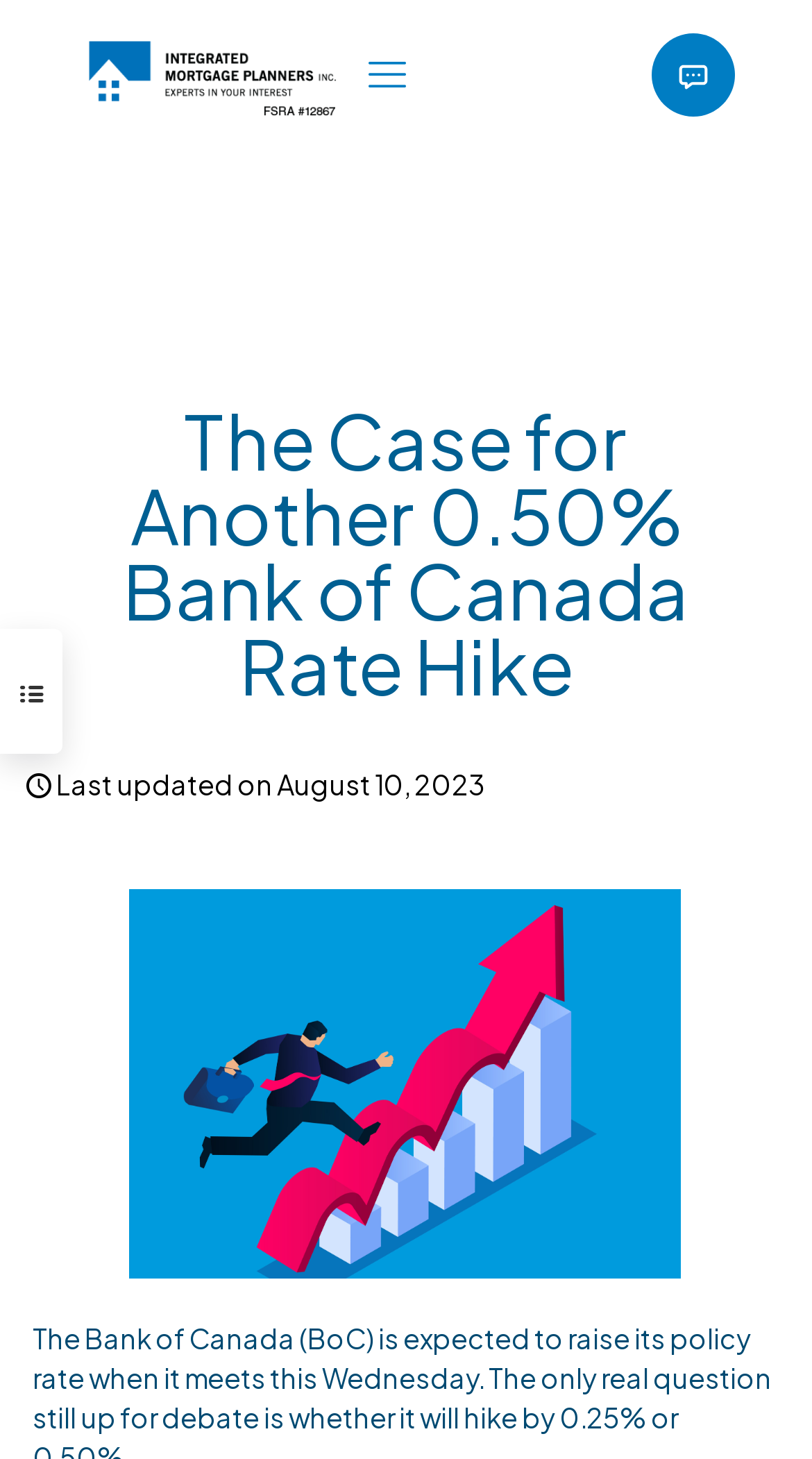Please answer the following question using a single word or phrase: 
What is the topic of this article?

Bank of Canada rate hike